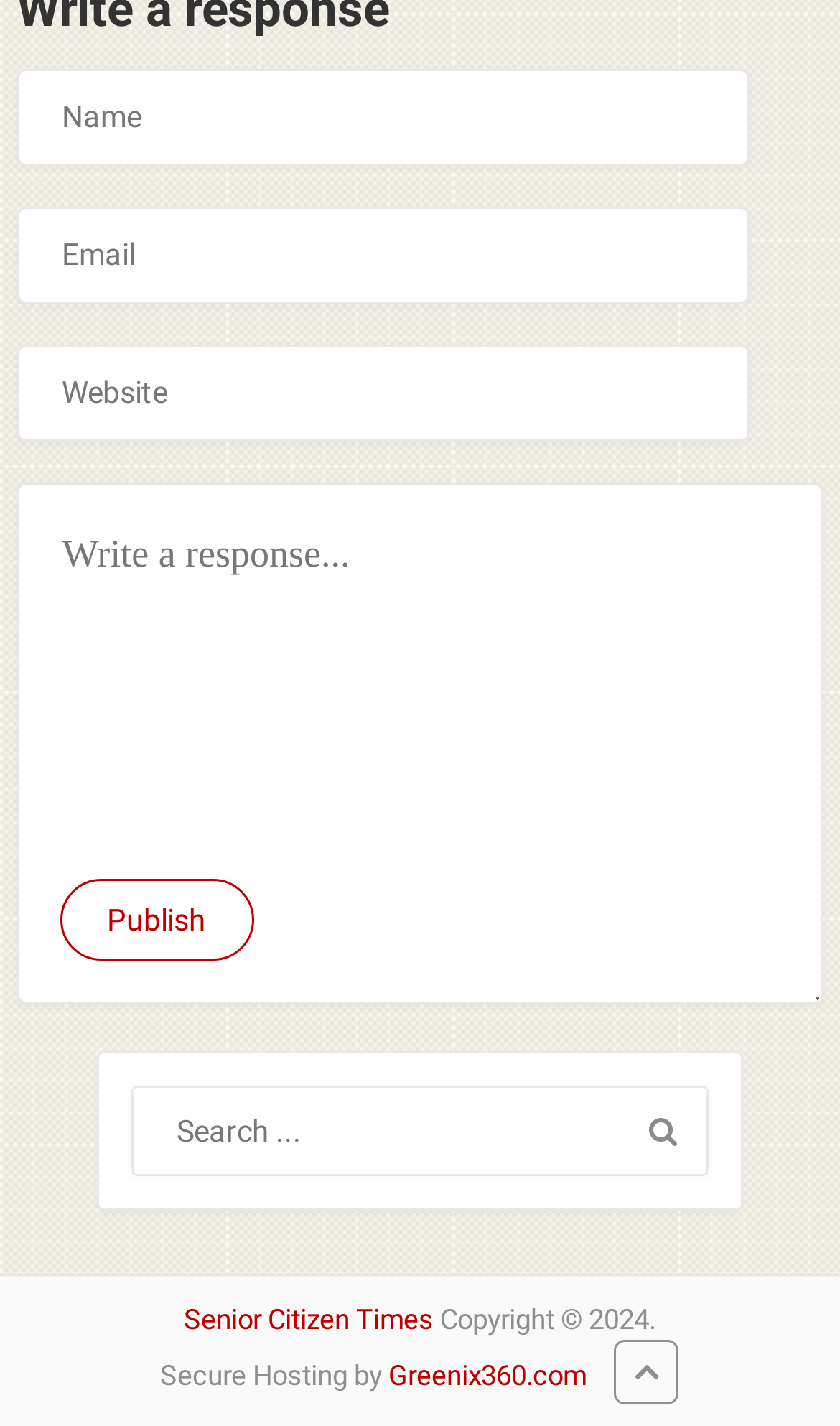Answer the question briefly using a single word or phrase: 
How many textboxes are there?

4